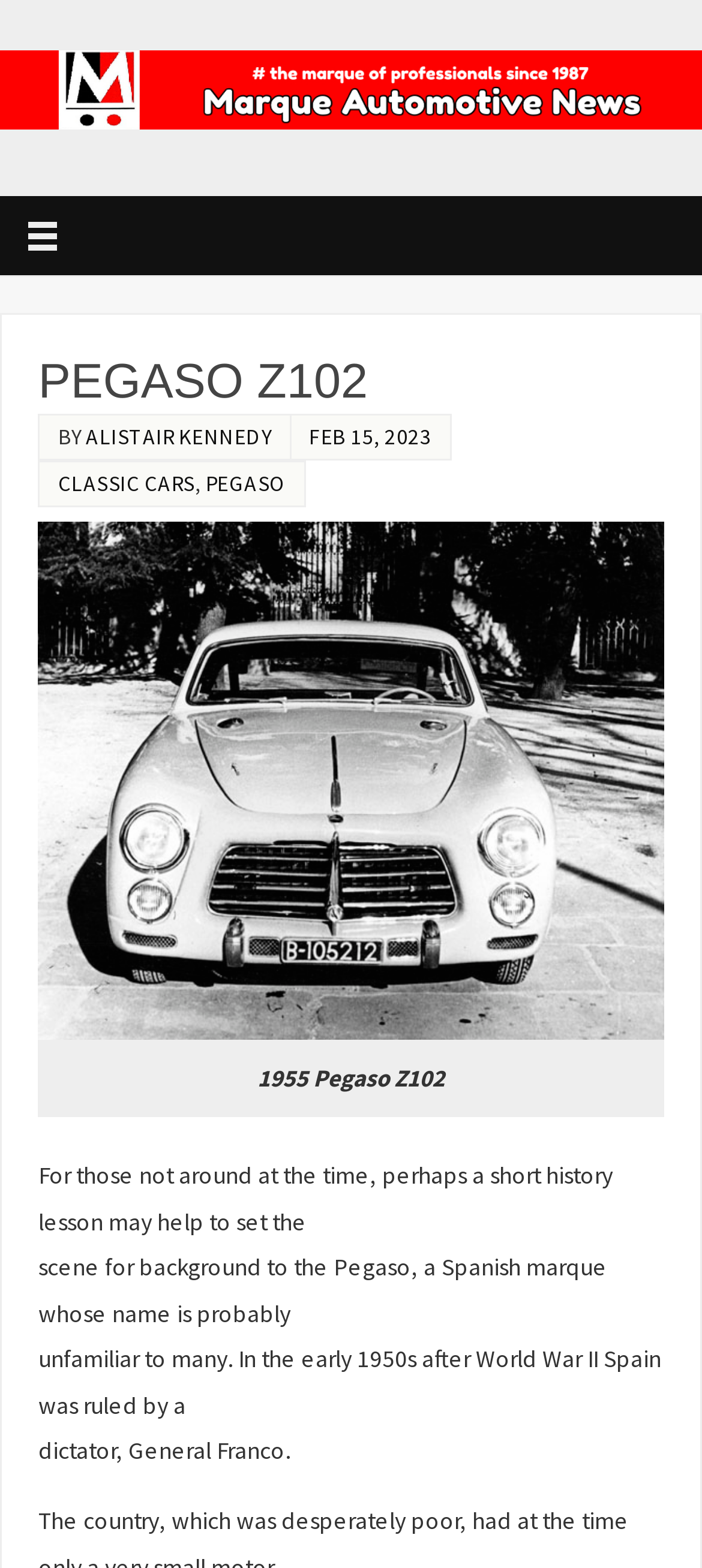What is the country associated with the car marque?
Respond to the question with a single word or phrase according to the image.

Spain